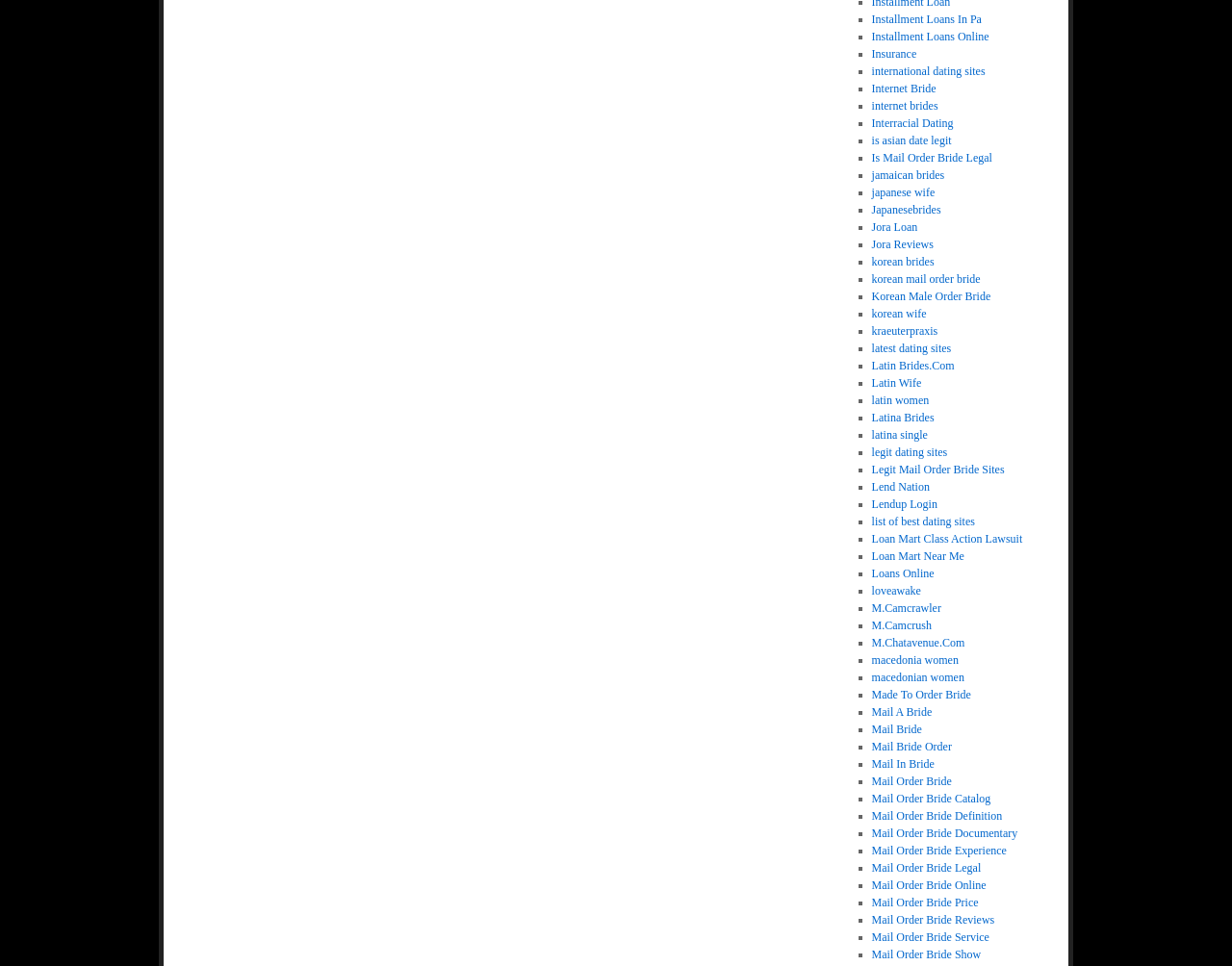Determine the bounding box coordinates for the clickable element to execute this instruction: "Explore Interracial Dating". Provide the coordinates as four float numbers between 0 and 1, i.e., [left, top, right, bottom].

[0.707, 0.121, 0.774, 0.134]